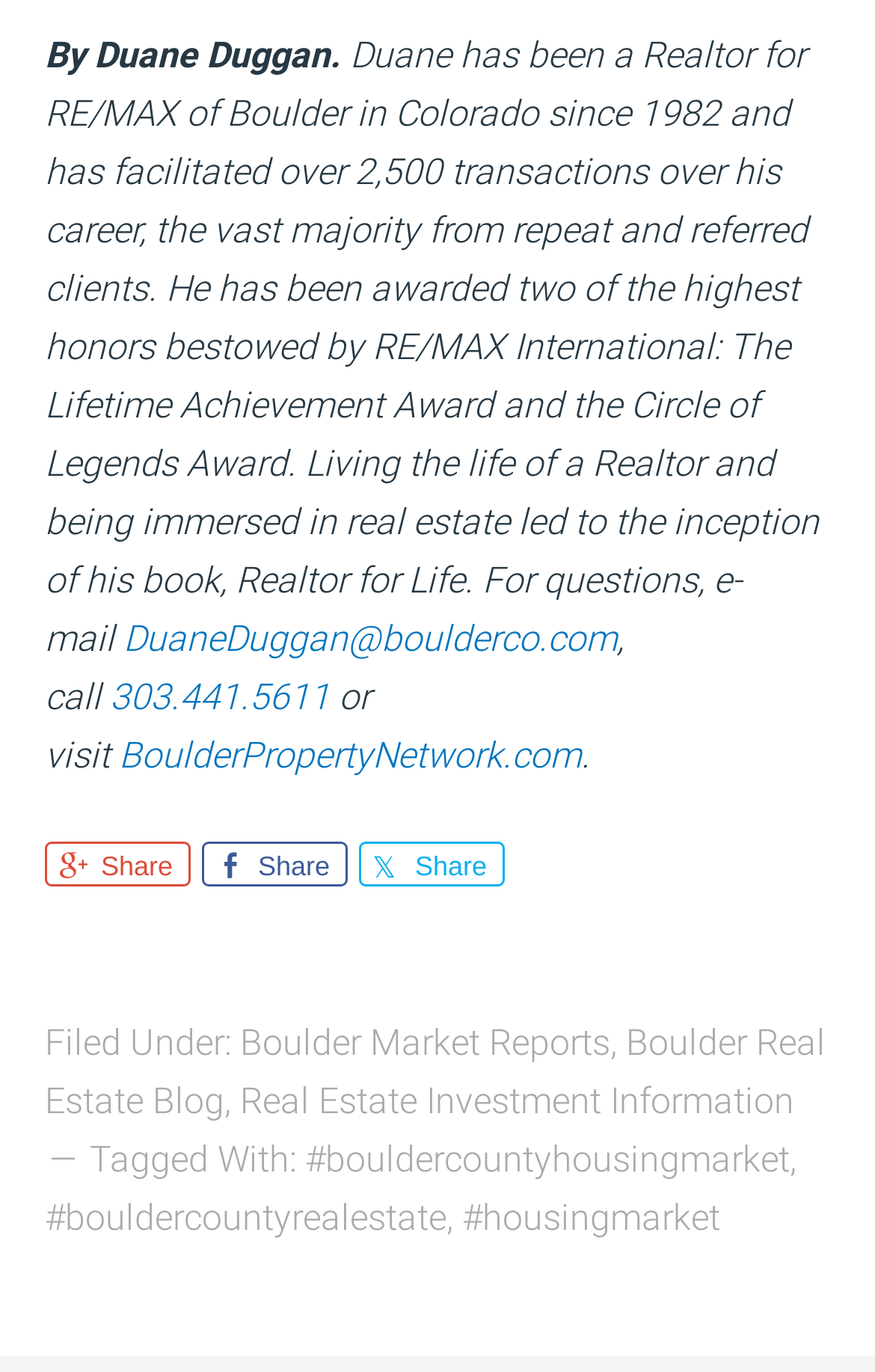Pinpoint the bounding box coordinates of the clickable element needed to complete the instruction: "Call the author". The coordinates should be provided as four float numbers between 0 and 1: [left, top, right, bottom].

[0.126, 0.493, 0.377, 0.524]